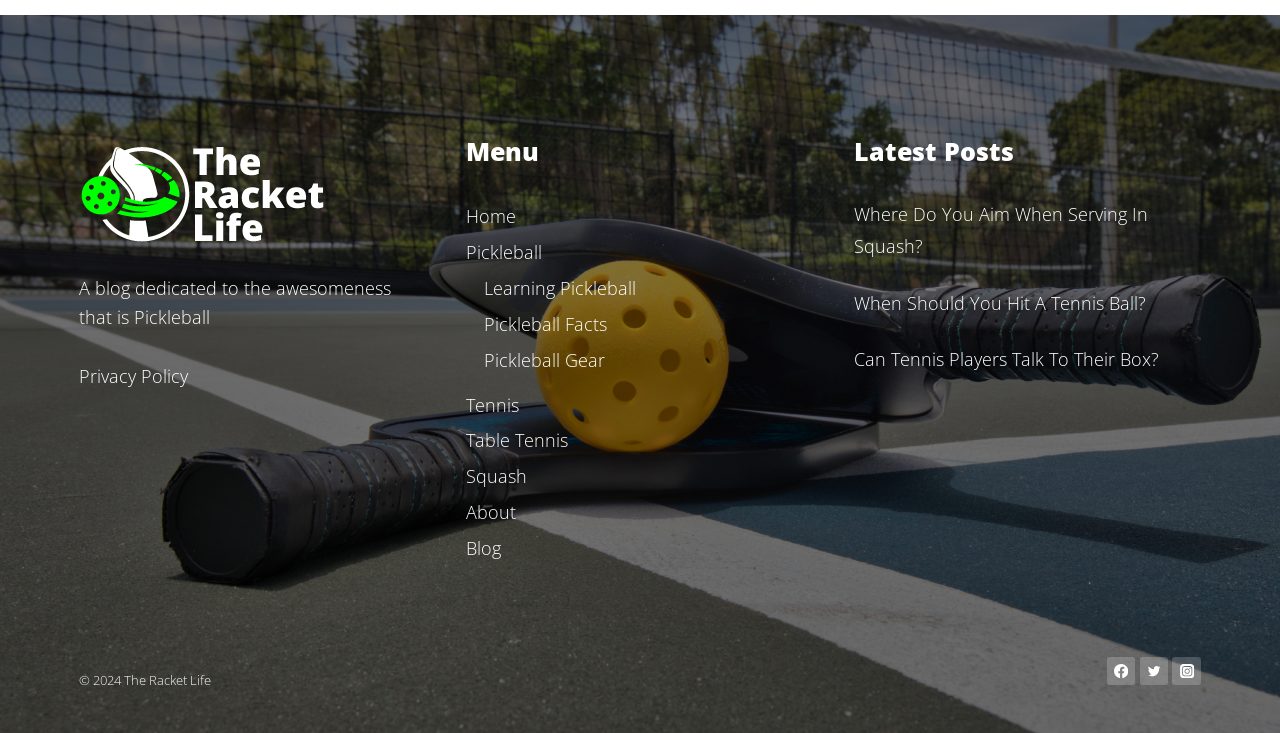Please mark the clickable region by giving the bounding box coordinates needed to complete this instruction: "Click on the 'Home' link".

[0.364, 0.27, 0.636, 0.319]